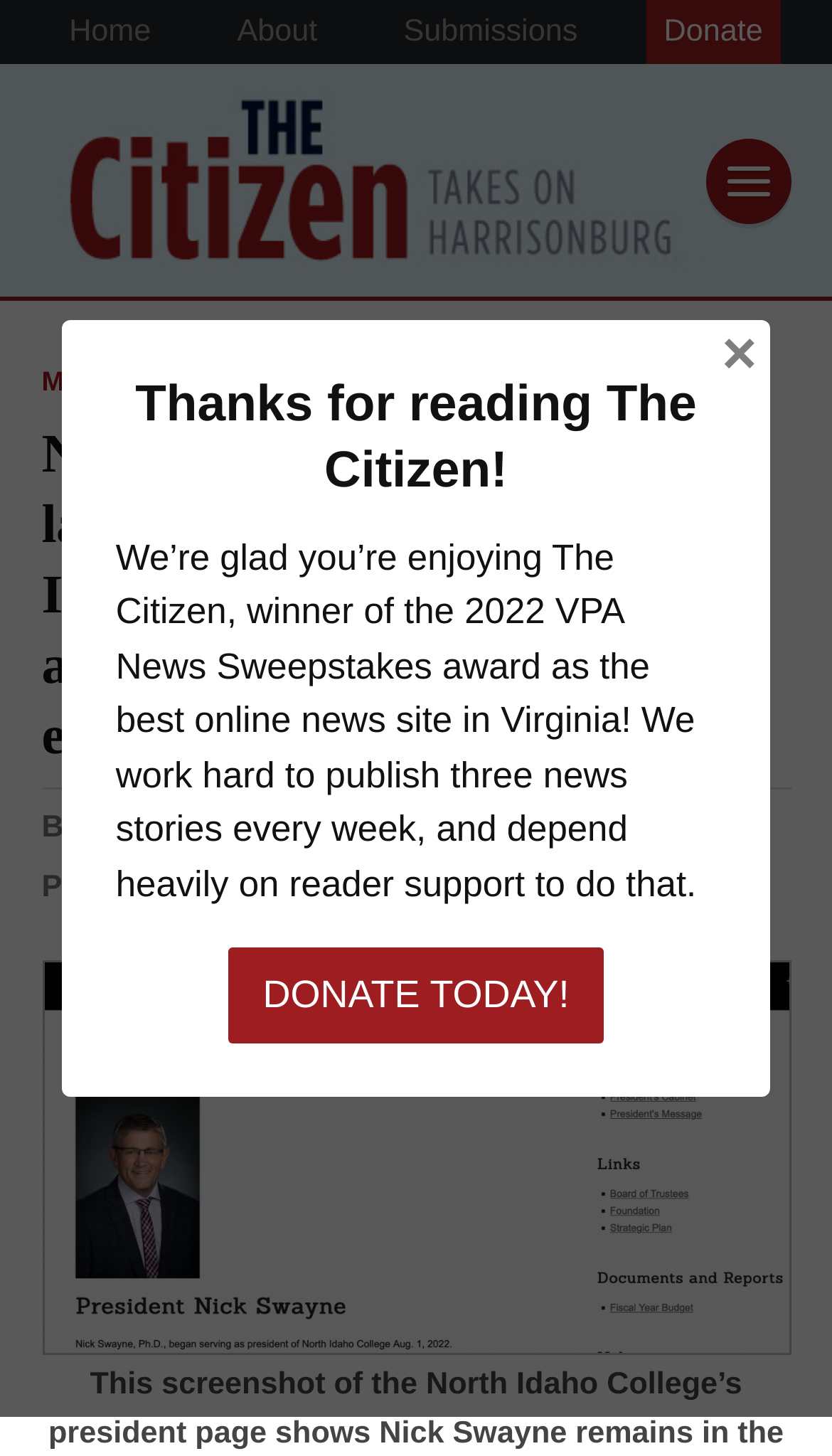What is the name of the publisher?
Please provide a detailed and comprehensive answer to the question.

I found the answer by looking at the text 'By' followed by a link with the name 'Bridget Manley, Publisher', which indicates that Bridget Manley is the publisher.